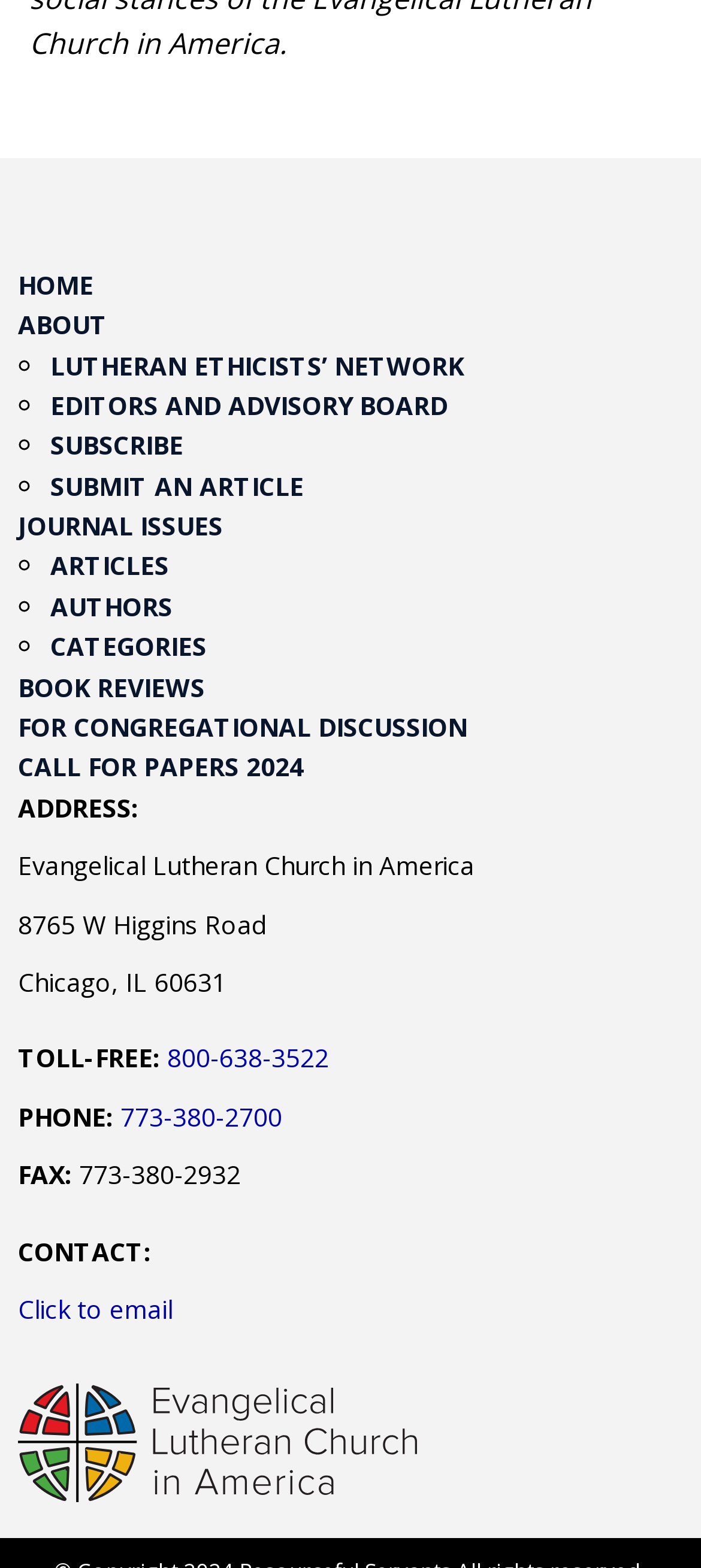Predict the bounding box coordinates of the UI element that matches this description: "Journal Issues". The coordinates should be in the format [left, top, right, bottom] with each value between 0 and 1.

[0.026, 0.324, 0.318, 0.346]